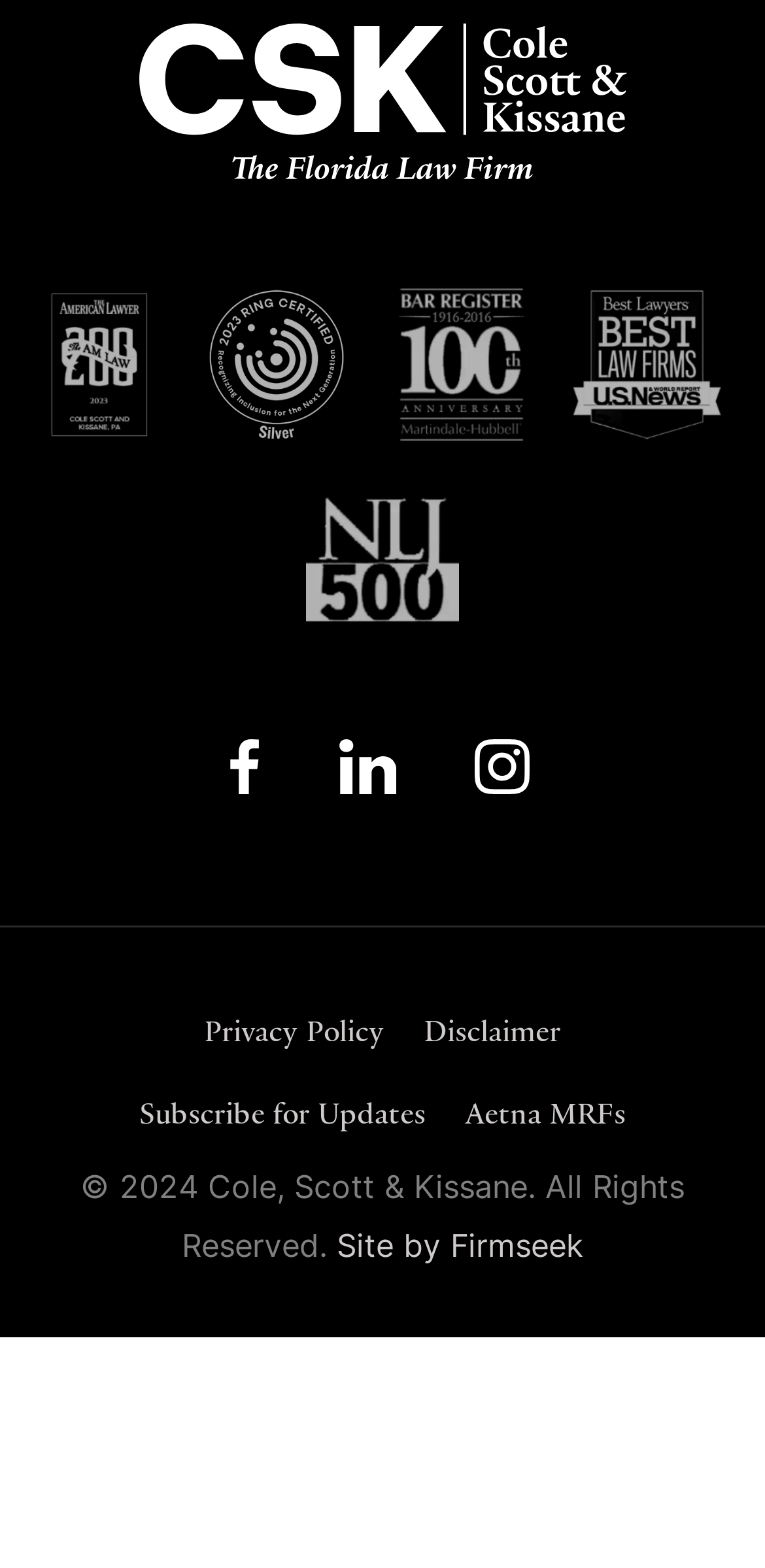Given the webpage screenshot, identify the bounding box of the UI element that matches this description: "Aetna MRFs".

[0.607, 0.698, 0.818, 0.722]